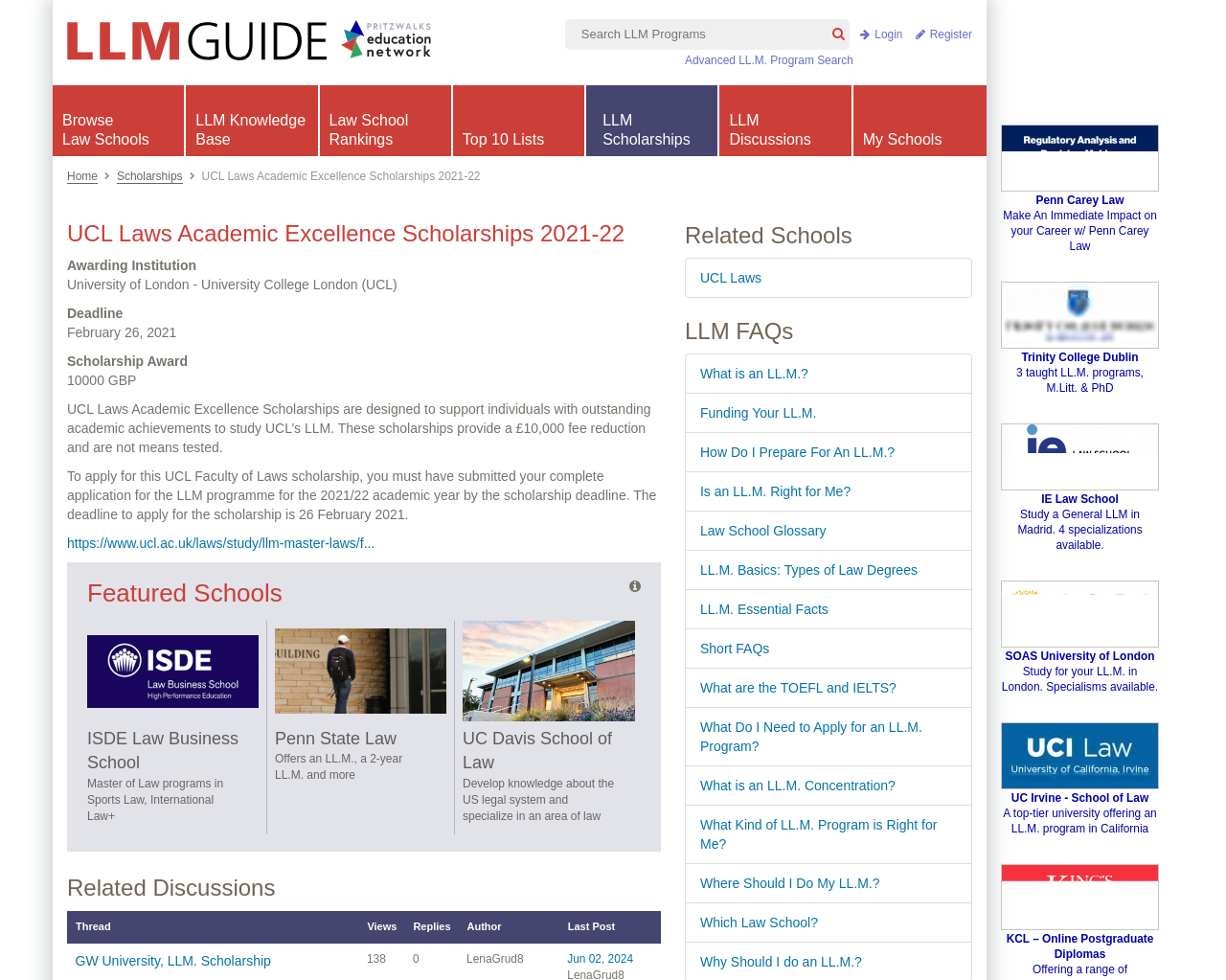Determine the bounding box coordinates of the target area to click to execute the following instruction: "Browse Law Schools."

[0.043, 0.087, 0.15, 0.159]